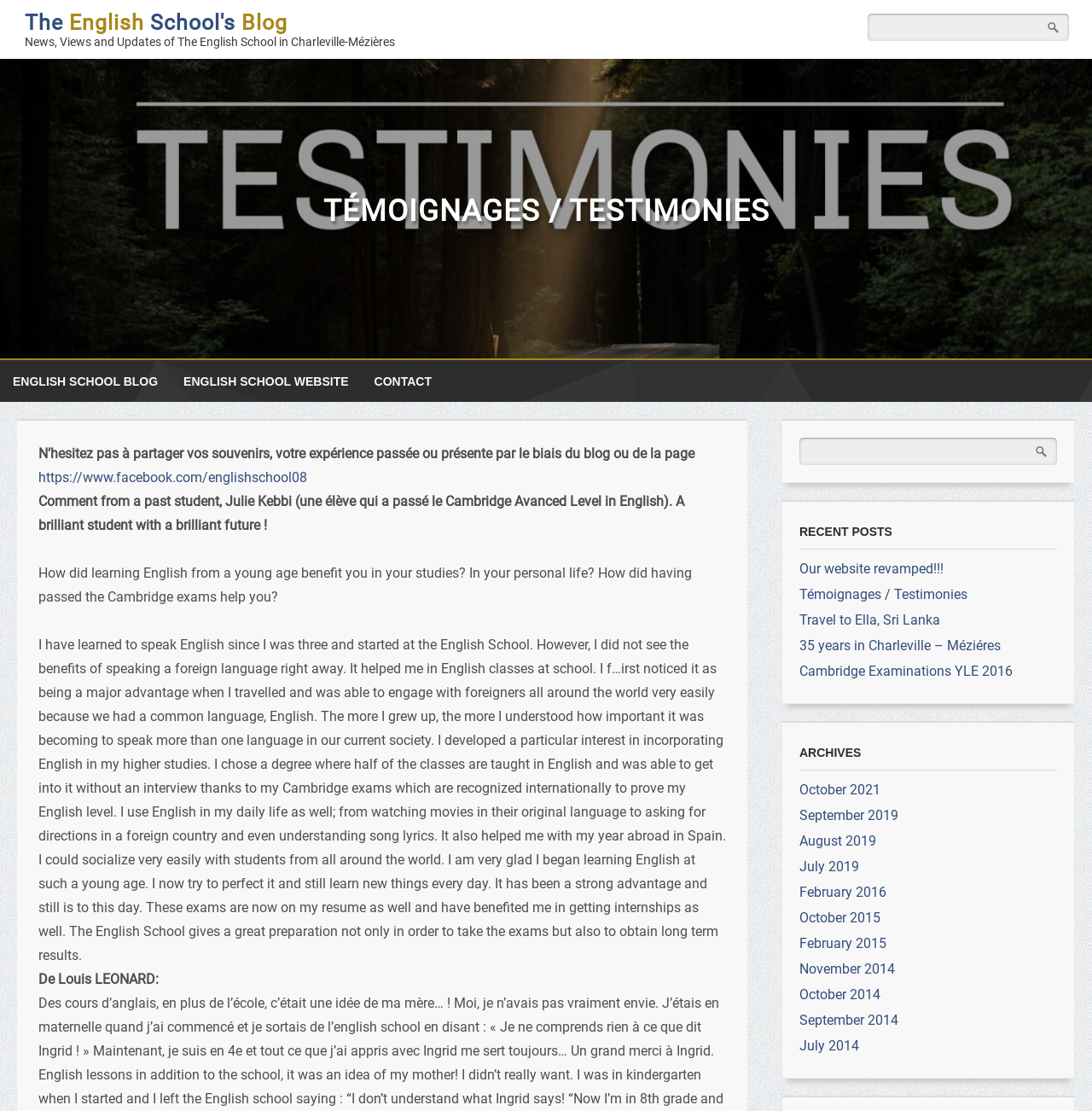What is the purpose of the search box on the webpage?
Based on the visual, give a brief answer using one word or a short phrase.

To search the blog